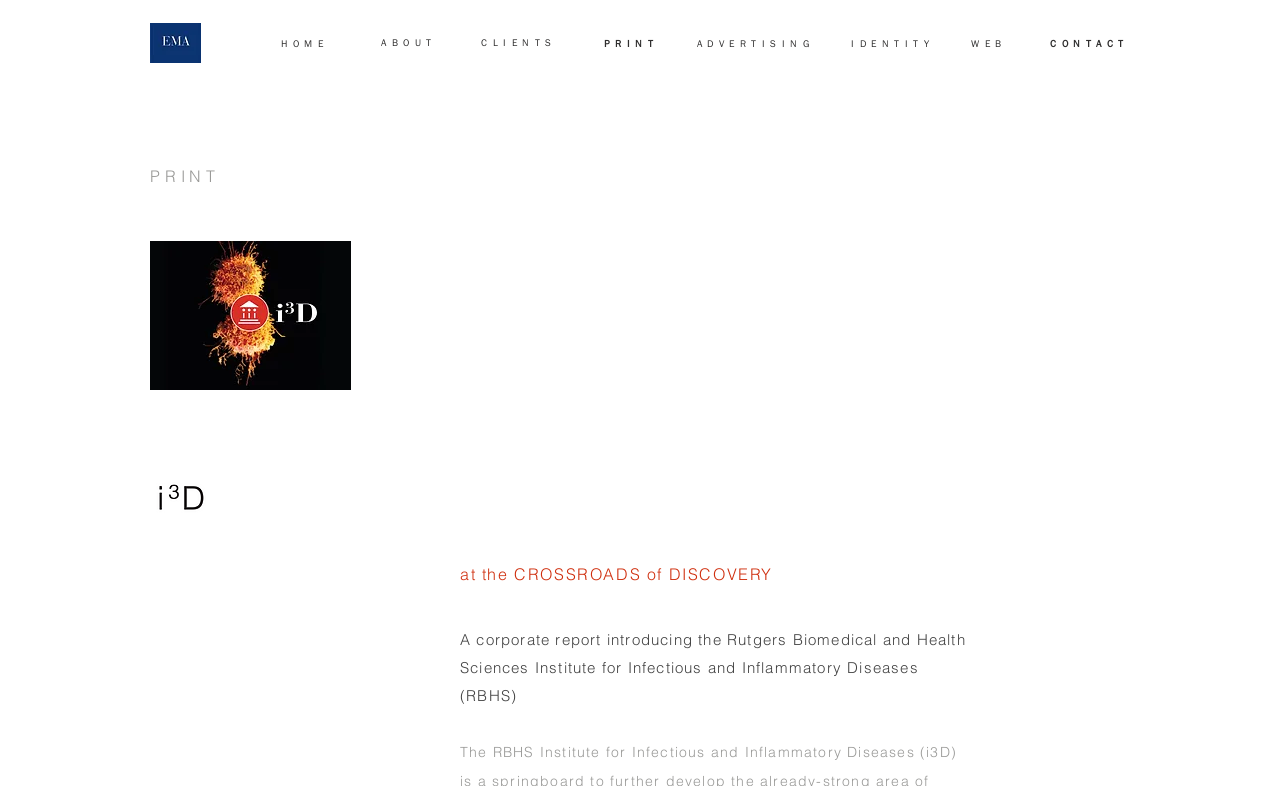Find the bounding box coordinates of the clickable region needed to perform the following instruction: "contact the website owner". The coordinates should be provided as four float numbers between 0 and 1, i.e., [left, top, right, bottom].

[0.82, 0.048, 0.883, 0.062]